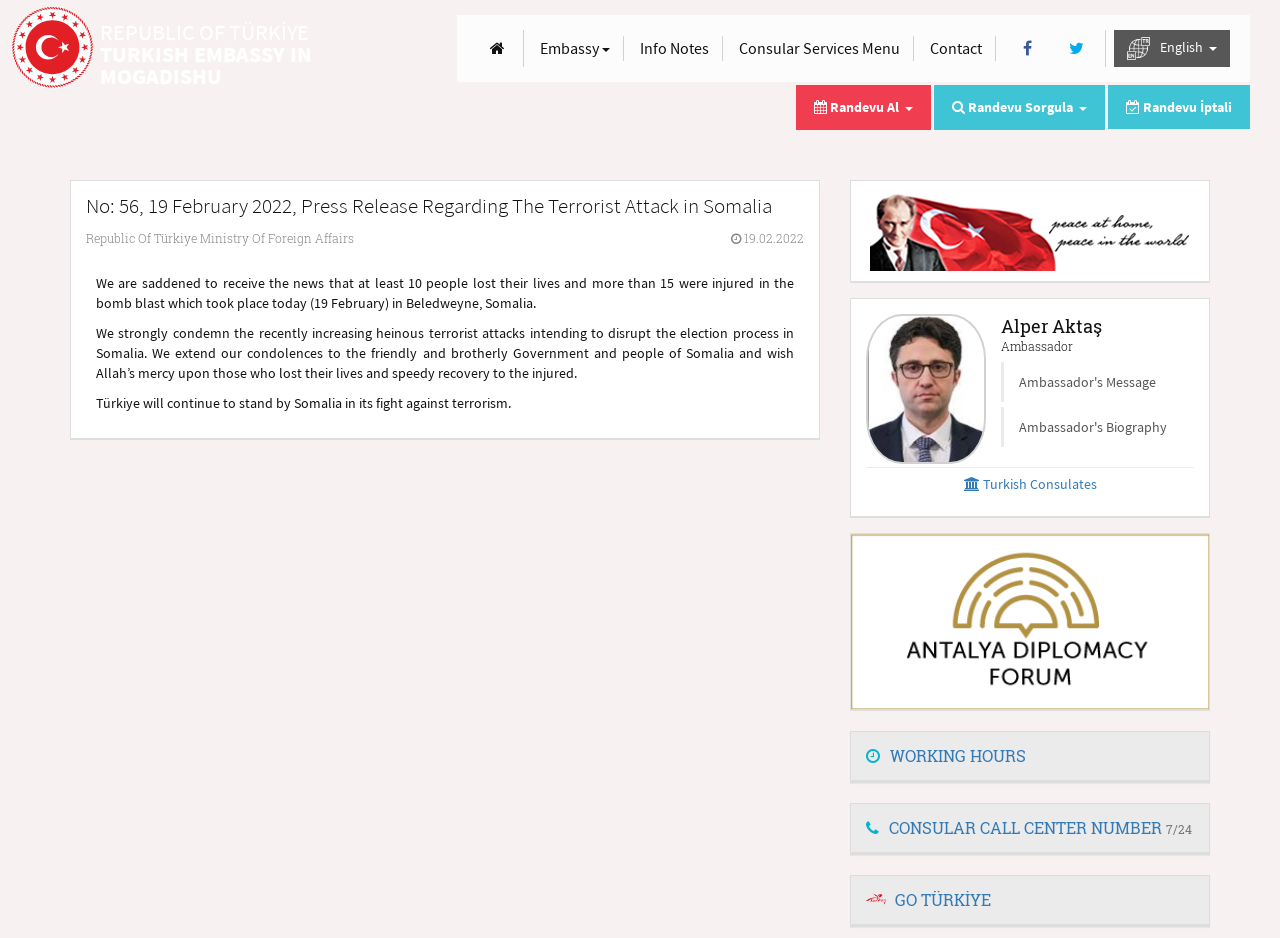What is the name of the embassy?
Offer a detailed and full explanation in response to the question.

I found the answer by looking at the top-left corner of the webpage, where it says 'T.C. Dışişleri Bakanlığı - Turkish Embassy In Mogadishu - Announcements'. This suggests that the webpage is related to the Turkish Embassy in Mogadishu.